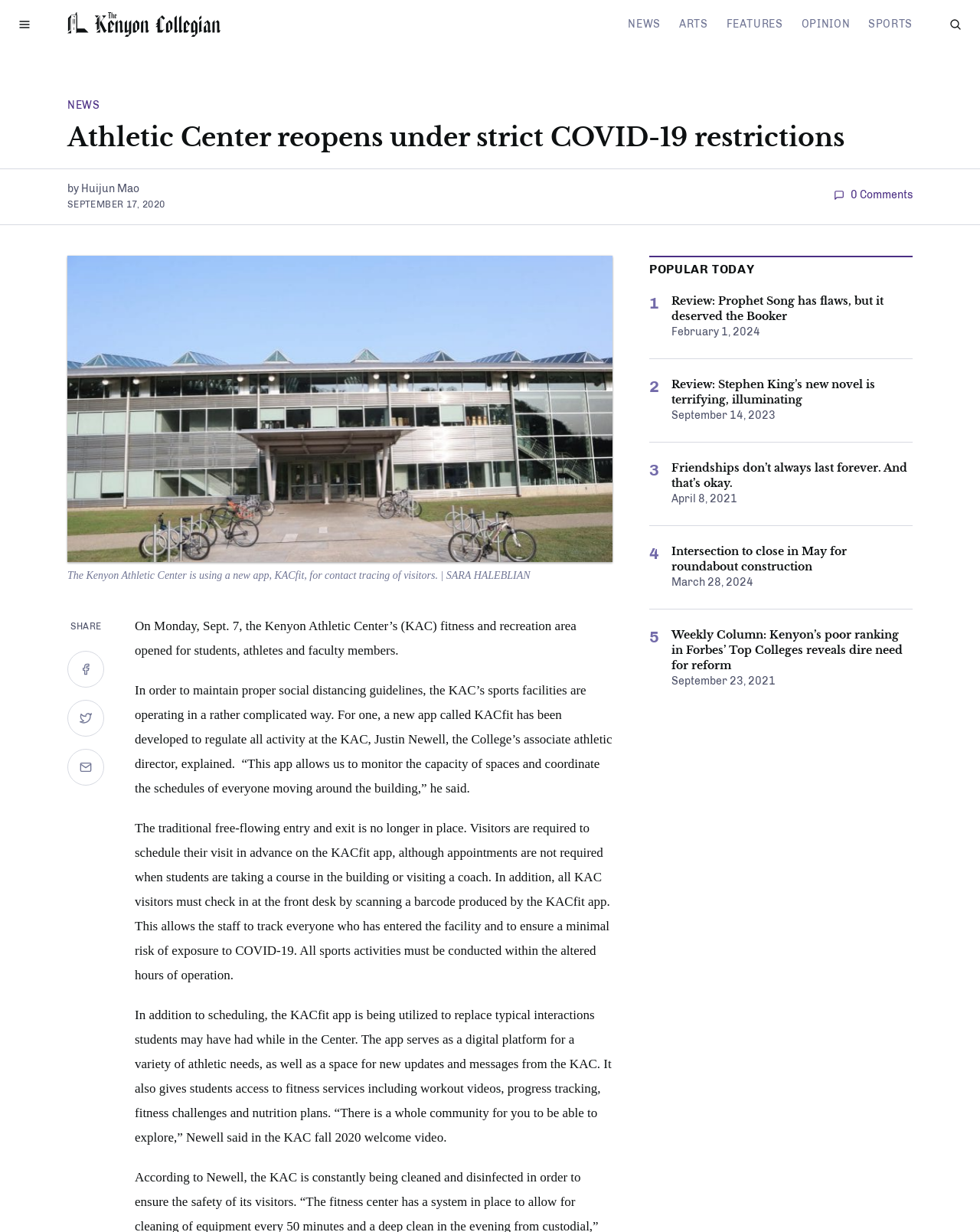Provide the bounding box coordinates of the HTML element this sentence describes: "Opinion".

[0.818, 0.0, 0.867, 0.04]